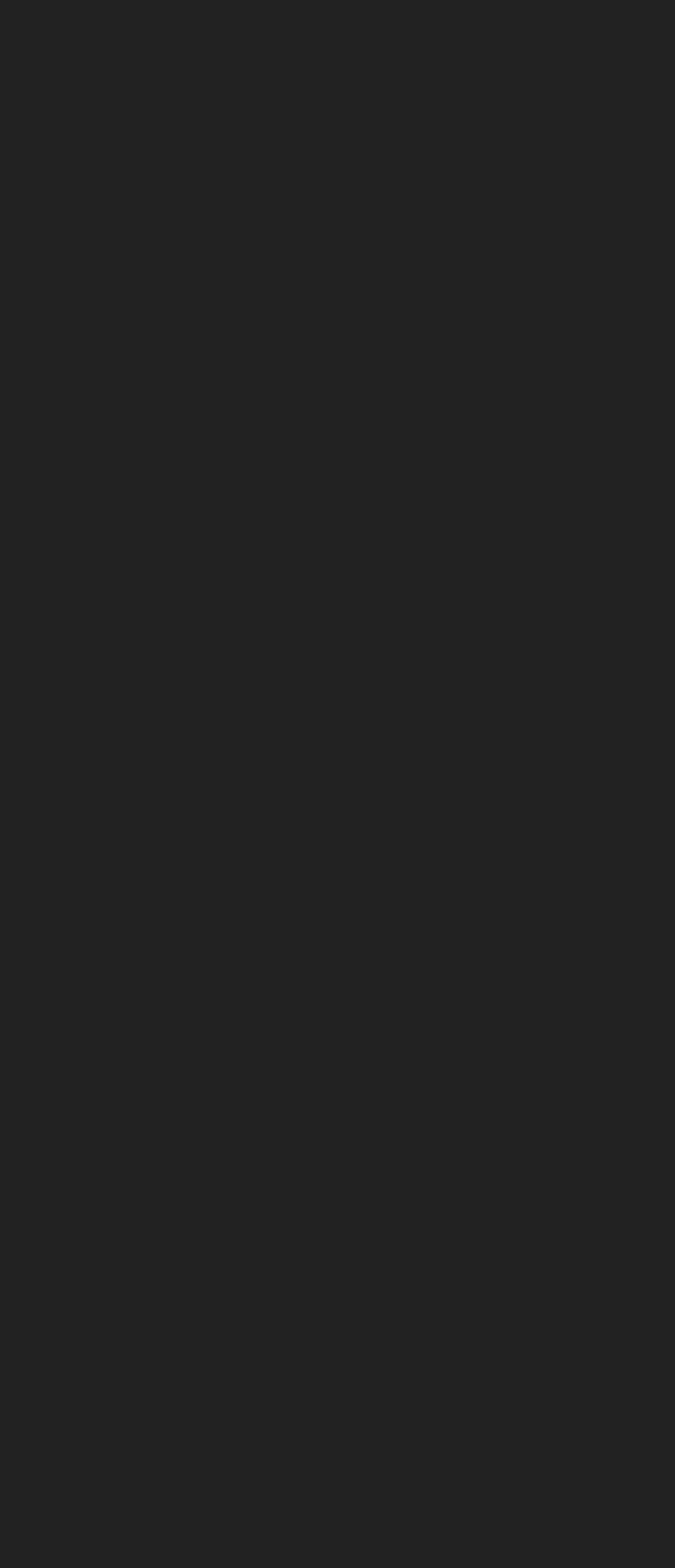Please locate the bounding box coordinates of the element's region that needs to be clicked to follow the instruction: "Call 604-719-6343 for English". The bounding box coordinates should be provided as four float numbers between 0 and 1, i.e., [left, top, right, bottom].

[0.221, 0.358, 0.808, 0.379]